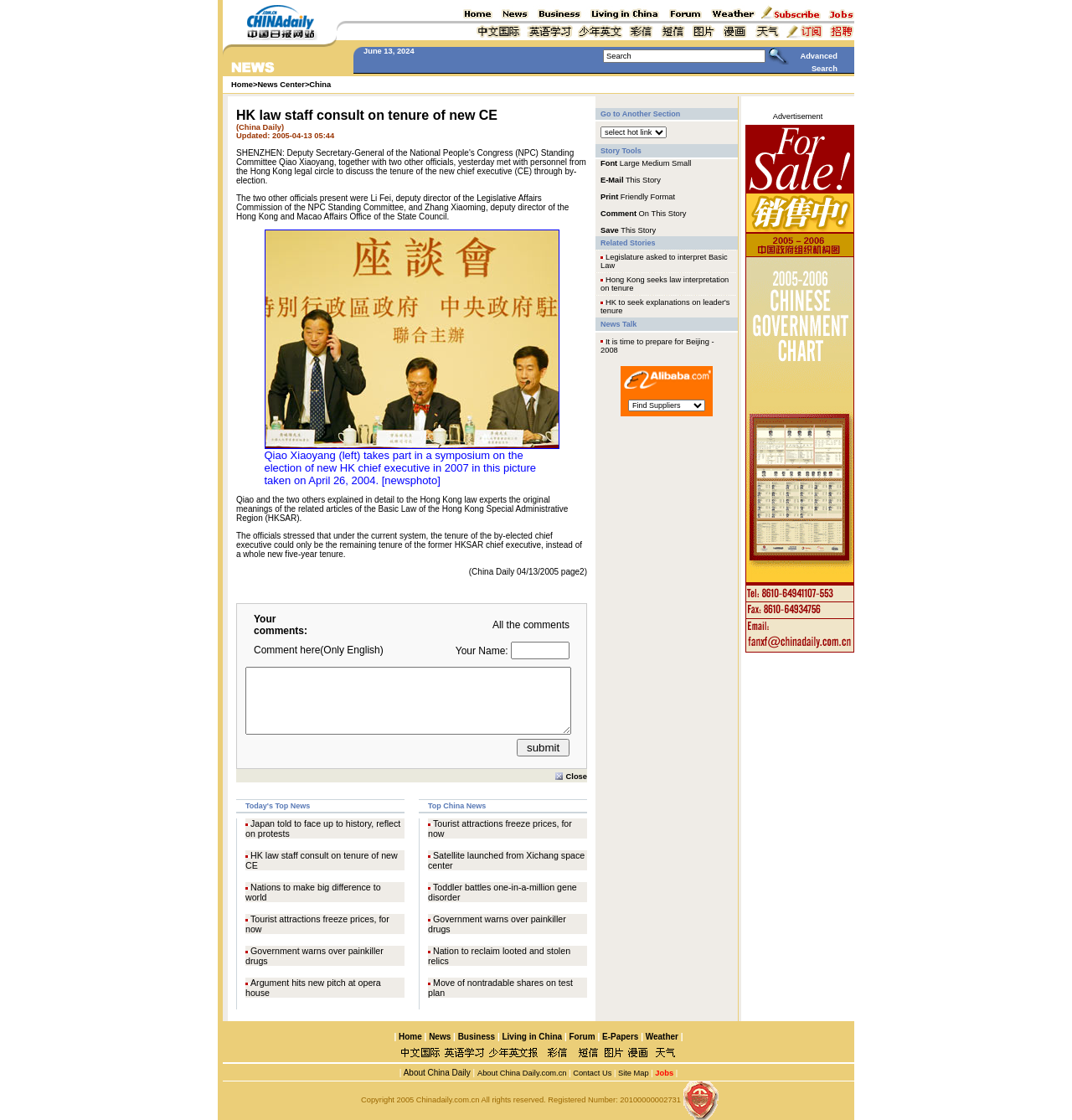Identify the bounding box coordinates for the element you need to click to achieve the following task: "Click the 'News Center' link". Provide the bounding box coordinates as four float numbers between 0 and 1, in the form [left, top, right, bottom].

[0.24, 0.072, 0.284, 0.079]